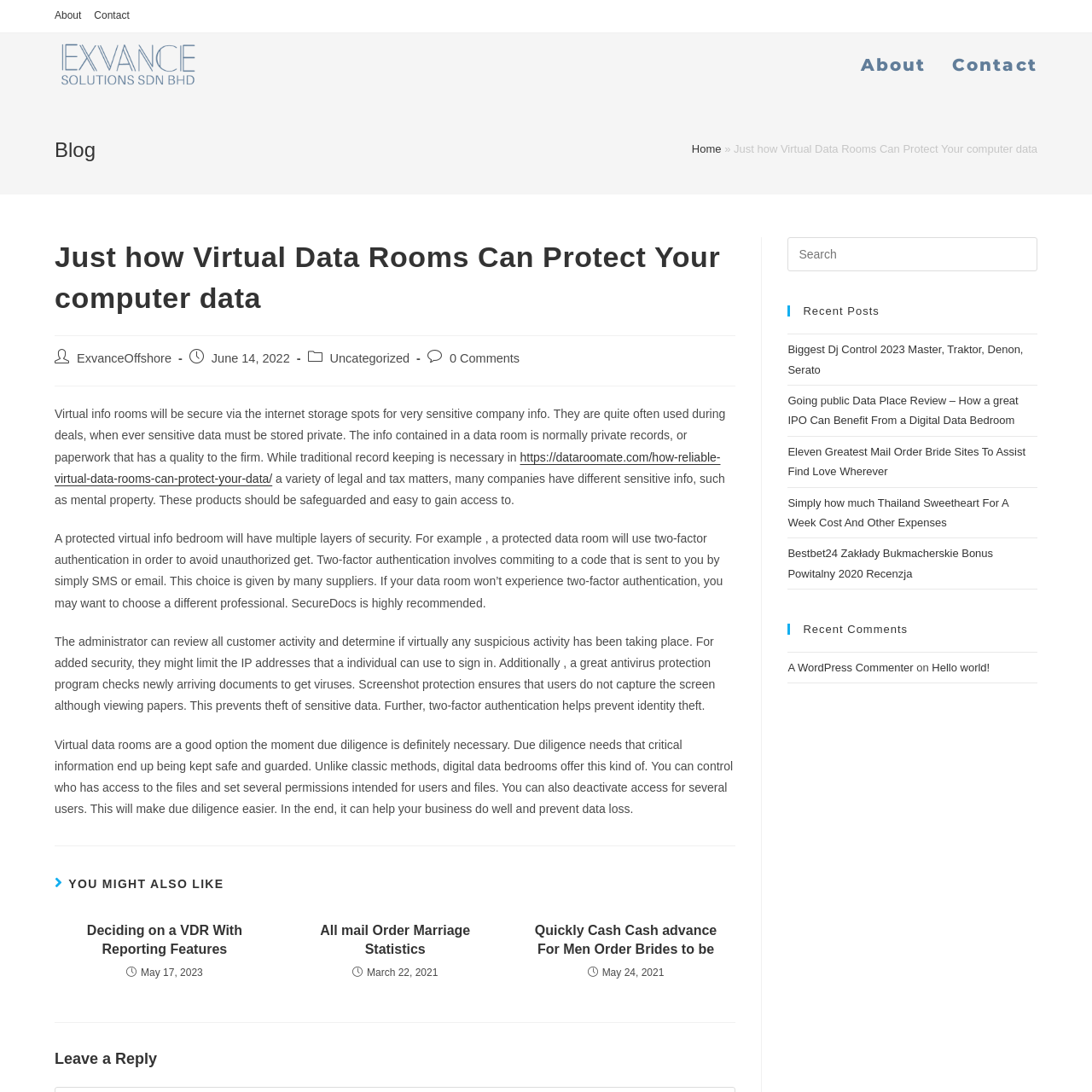Please answer the following question using a single word or phrase: 
What is the benefit of using a virtual data room for due diligence?

Control access and set permissions